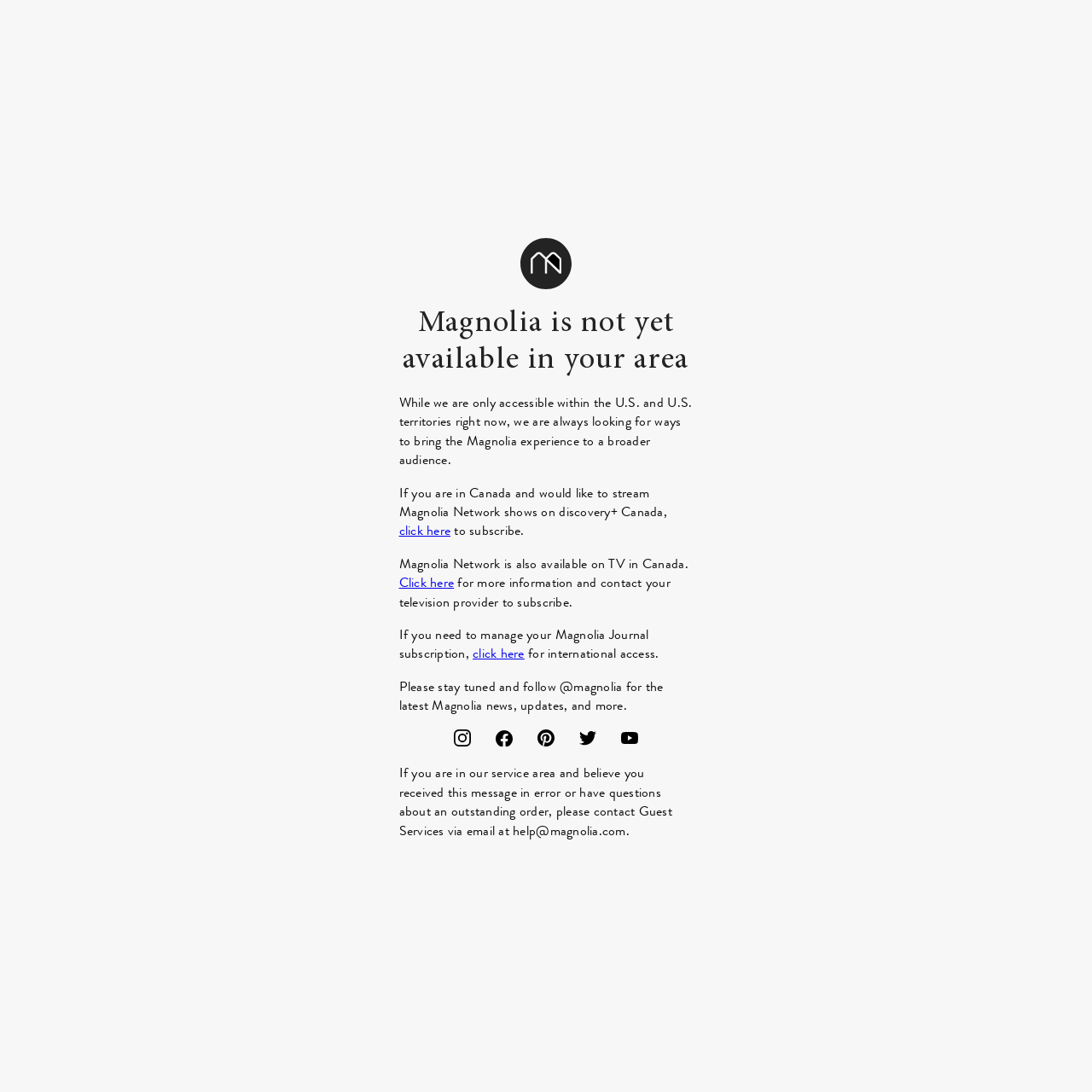Utilize the details in the image to give a detailed response to the question: How can users manage their Magnolia Journal subscription?

The link 'click here' is provided next to the StaticText element 'If you need to manage your Magnolia Journal subscription,', indicating that users can manage their subscription by clicking on the link.